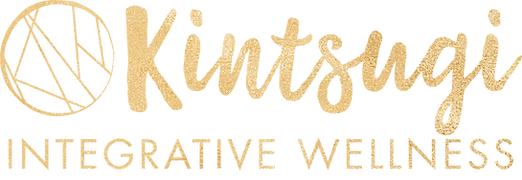Describe the image with as much detail as possible.

The image features the logo for "Kintsugi Integrative Wellness." The logo presents a harmonious blend of artistry and philosophy, highlighted by a circular emblem on the left side, characterized by geometric lines that evoke the essence of Kintsugi—the Japanese art of repairing pottery with gold, symbolizing beauty in imperfections. The word "Kintsugi" is prominent, rendered in a sparkling gold script that conveys warmth and vibrancy. Below it, the words "INTEGRATIVE WELLNESS" are presented in a more understated font, reinforcing the holistic approach of the brand to wellness and self-care. This visual identity encapsulates the nurturing and restorative ethos central to Kintsugi Integrative Wellness.